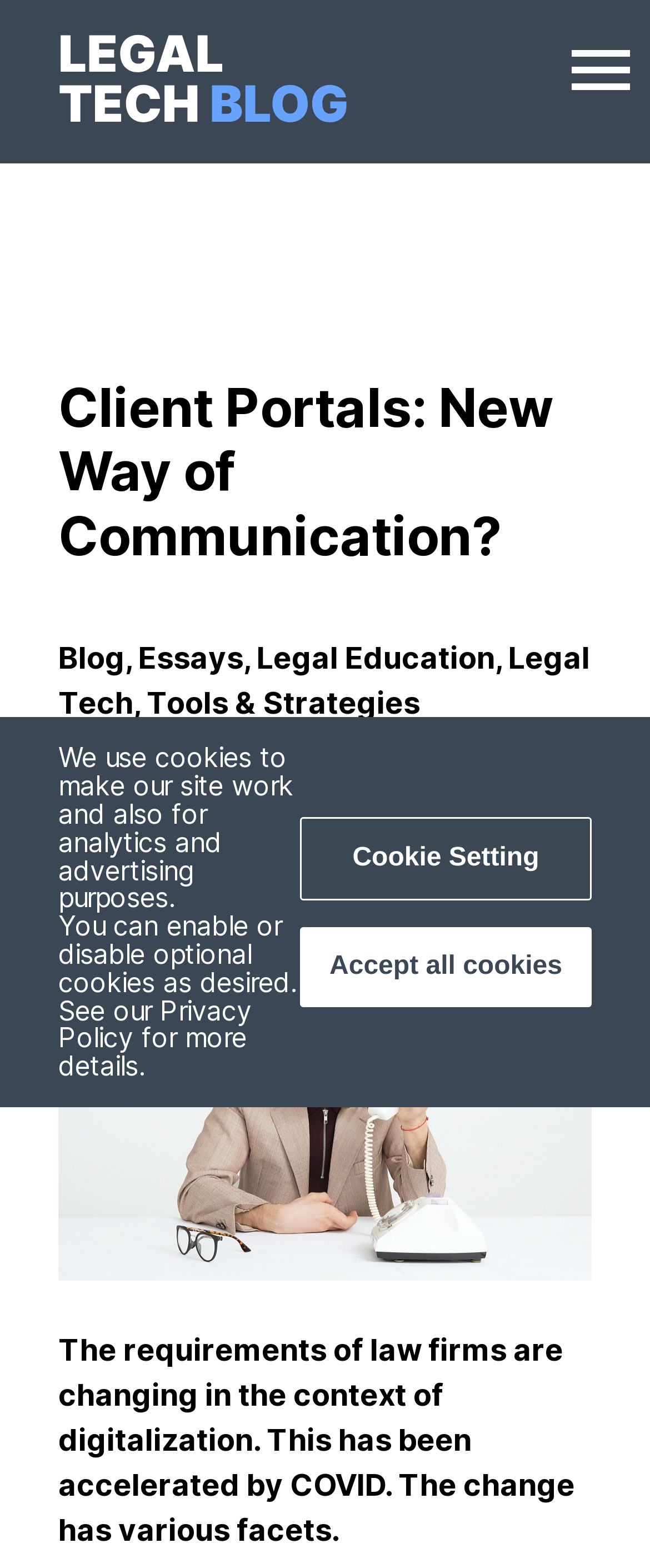Please indicate the bounding box coordinates for the clickable area to complete the following task: "Go to the Blog page". The coordinates should be specified as four float numbers between 0 and 1, i.e., [left, top, right, bottom].

[0.09, 0.408, 0.192, 0.431]